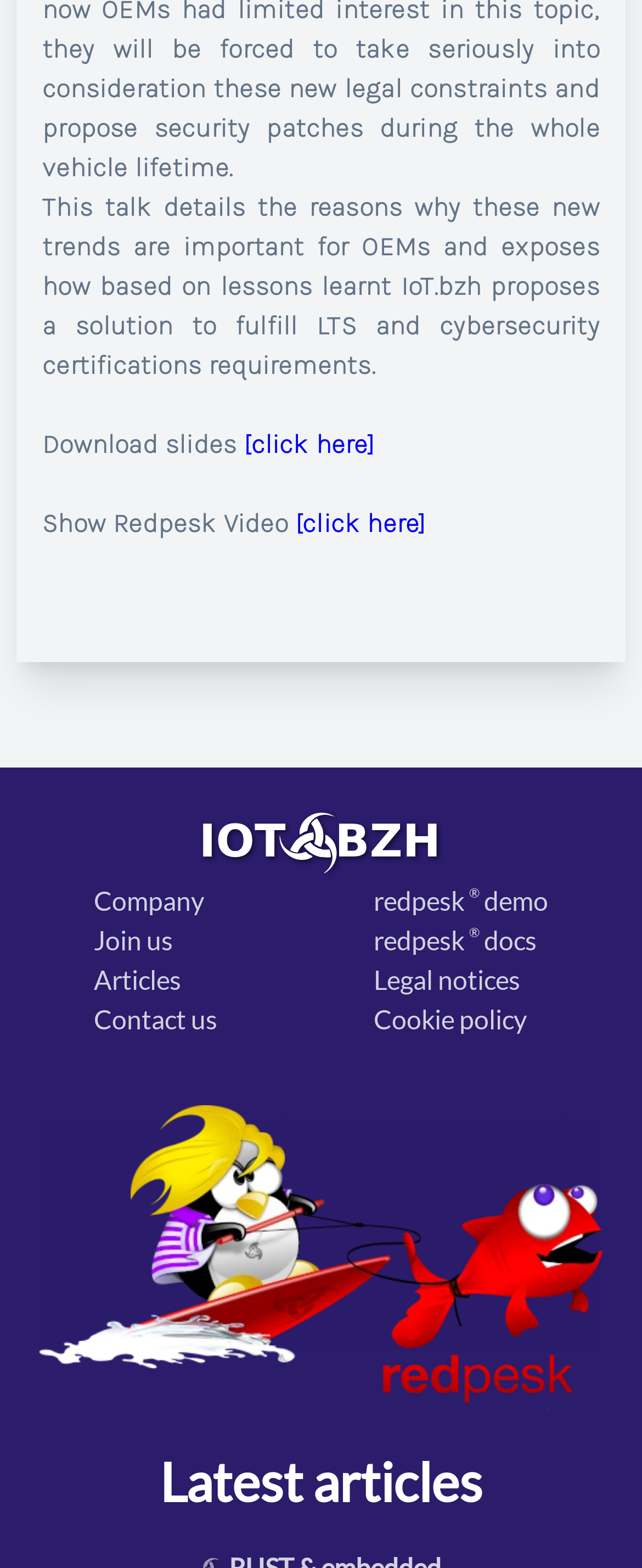Locate the bounding box coordinates of the item that should be clicked to fulfill the instruction: "Visit Company page".

[0.146, 0.562, 0.418, 0.588]